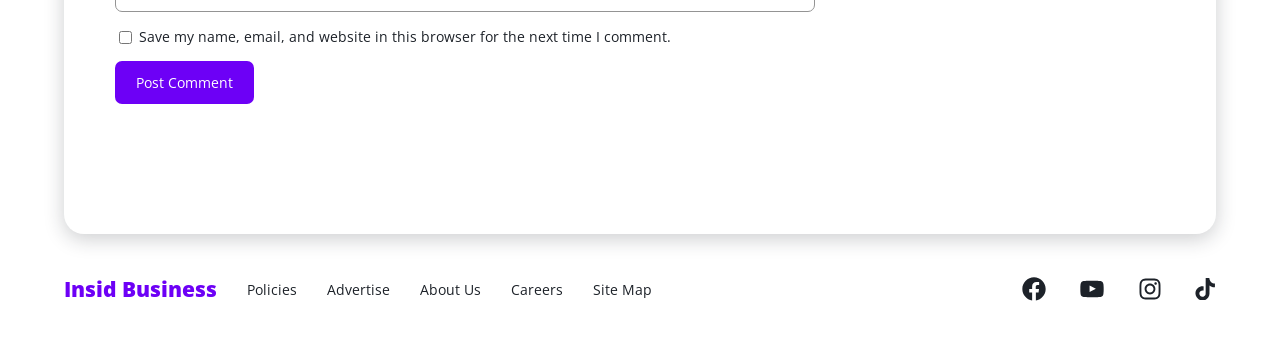What is the purpose of the checkbox?
Please provide an in-depth and detailed response to the question.

The checkbox is located at the top of the webpage with the label 'Save my name, email, and website in this browser for the next time I comment.' This suggests that the purpose of the checkbox is to save the user's comment information for future use.